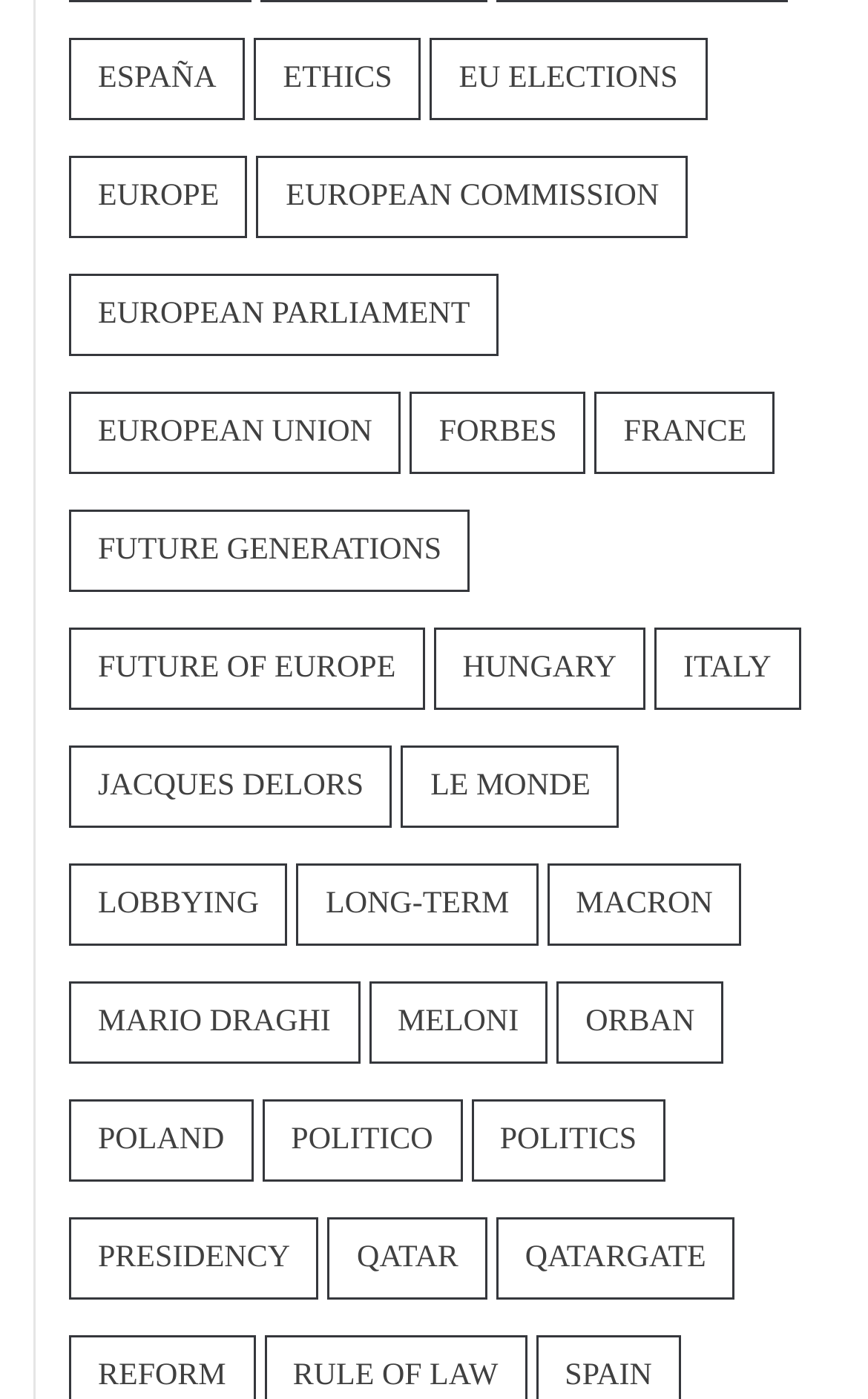Pinpoint the bounding box coordinates of the clickable area necessary to execute the following instruction: "Explore Future of Europe". The coordinates should be given as four float numbers between 0 and 1, namely [left, top, right, bottom].

[0.079, 0.449, 0.489, 0.508]